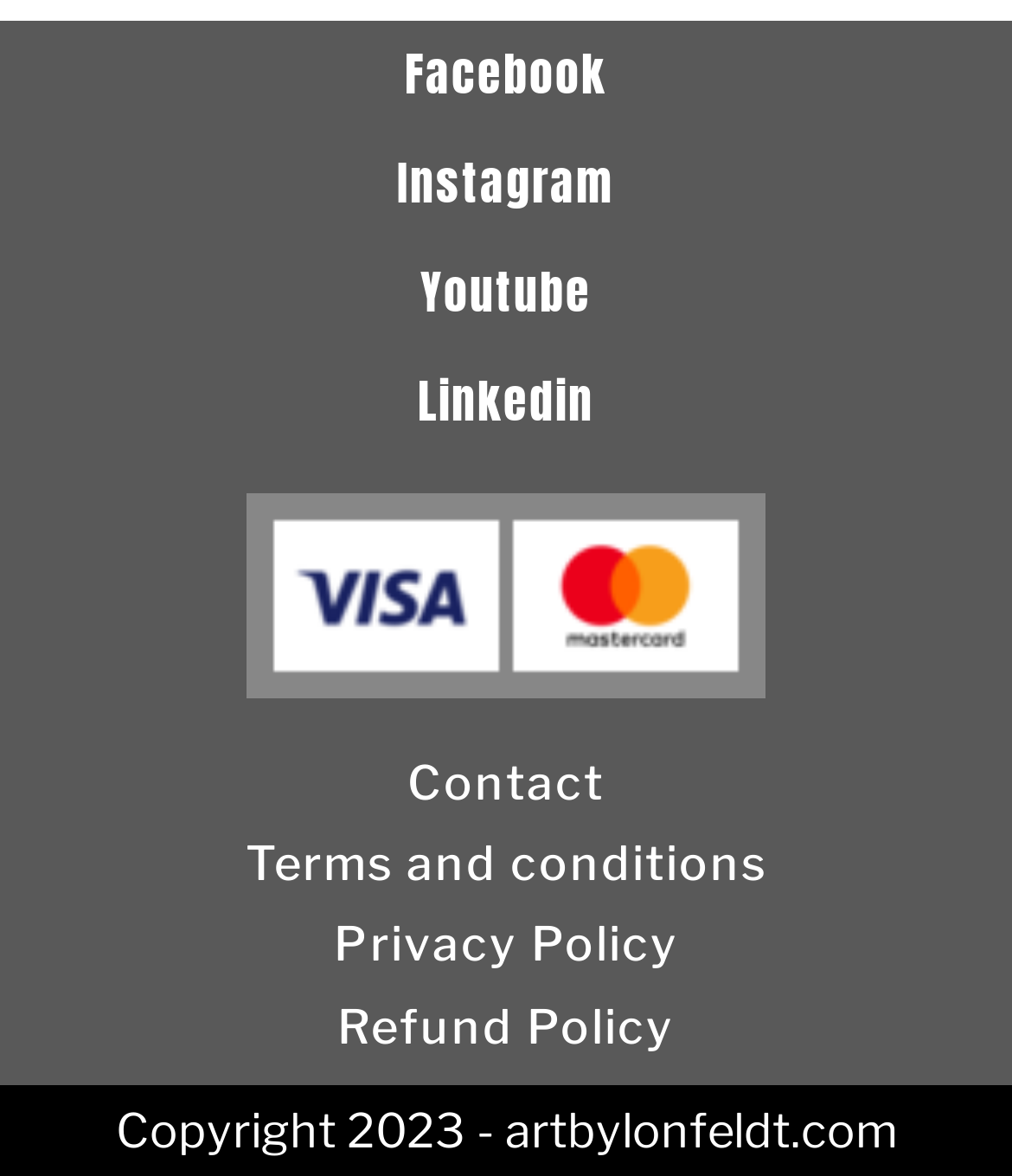What social media platforms are linked?
Please give a well-detailed answer to the question.

I found the links to social media platforms at the top of the webpage, which are Facebook, Instagram, Youtube, and Linkedin.